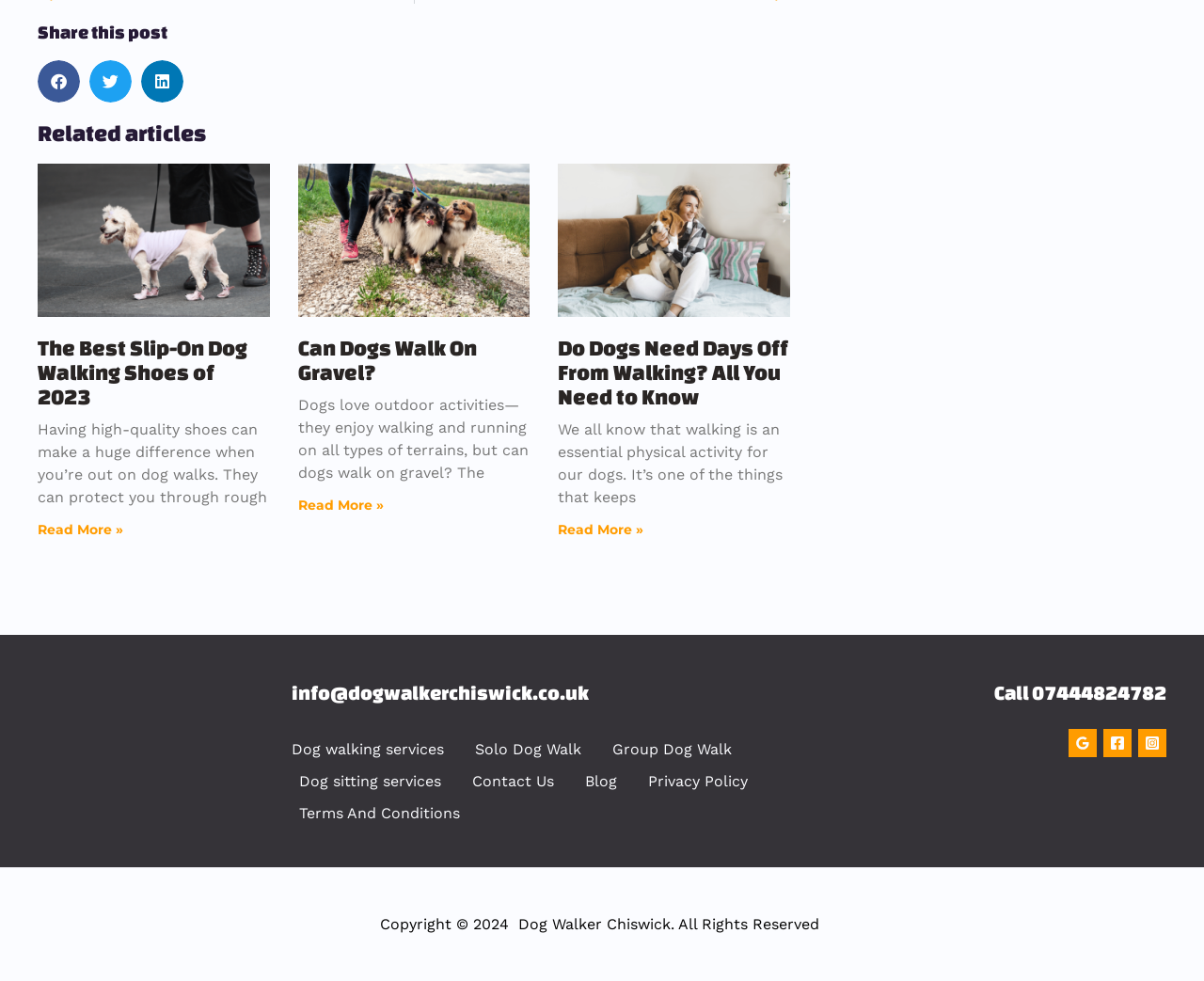What is the topic of the first related article?
Please respond to the question with a detailed and informative answer.

I looked at the first related article section, and the heading says 'The Best Slip-On Dog Walking Shoes of 2023', so the topic is dog walking shoes.